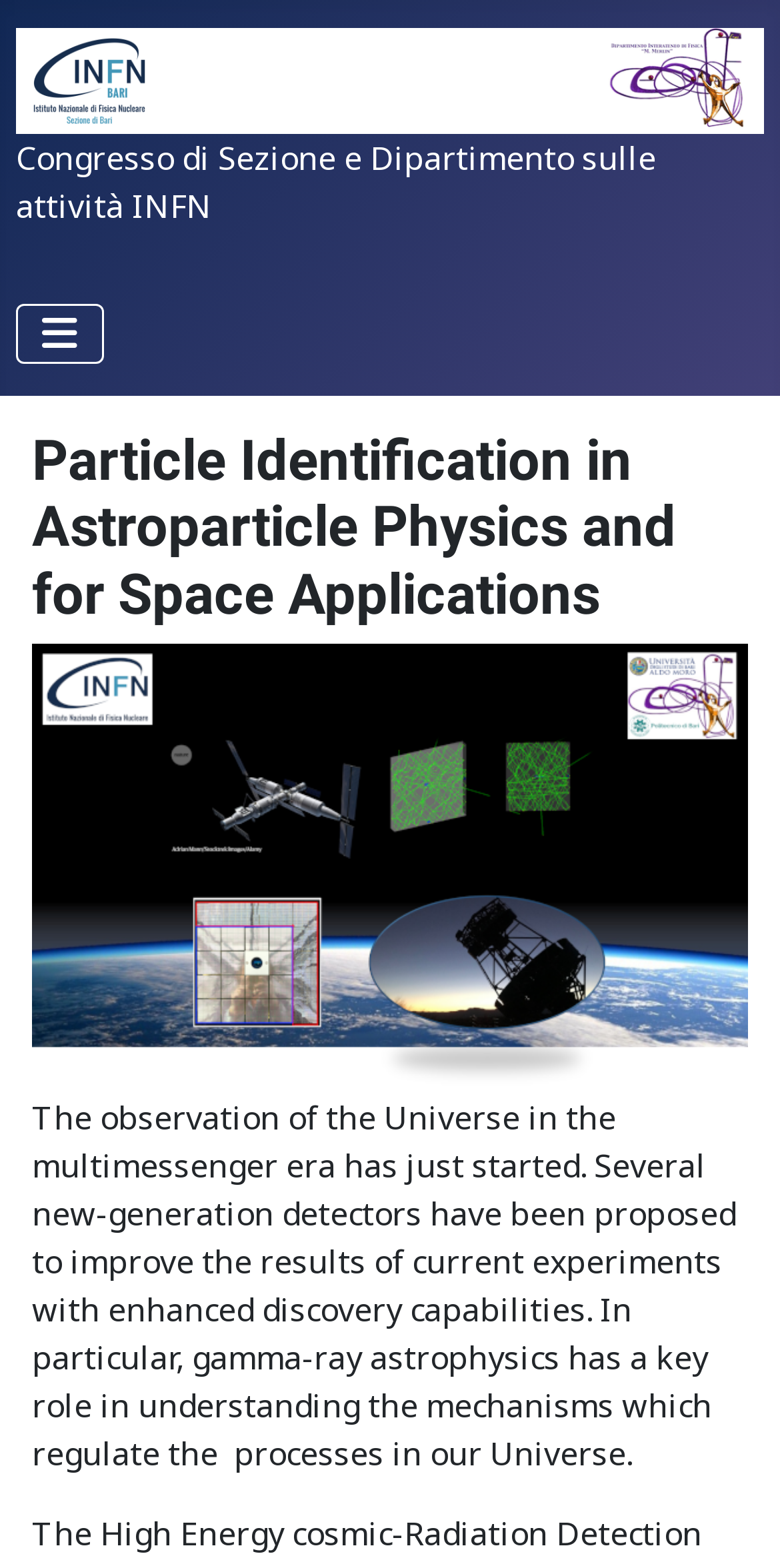Describe all significant elements and features of the webpage.

The webpage appears to be a conference or event page, specifically for the "Congresso della sezione INFN e del Dipartimento Interateneo di Fisica di Bari" (Congress of the INFN section and the Interdepartmental Department of Physics of Bari). 

At the top of the page, there is a link and an image with the same title as the conference, taking up most of the width of the page. Below this, there is a static text element that provides a brief summary of the conference, focusing on the activities of the INFN (Istituto Nazionale di Fisica Nucleare, or National Institute of Nuclear Physics).

To the right of the static text, there is a button to activate or deactivate navigation, which controls a navbar element. 

Below the button, there is a heading that displays the title "Particle Identification in Astroparticle Physics and for Space Applications". This is followed by an image with the caption "Technological snapshots for Astroparticle Physics", which takes up most of the width of the page. 

Finally, there is a block of static text that provides a detailed description of the conference topic, discussing the observation of the universe in the multimessenger era and the role of gamma-ray astrophysics in understanding the mechanisms that regulate processes in our universe.